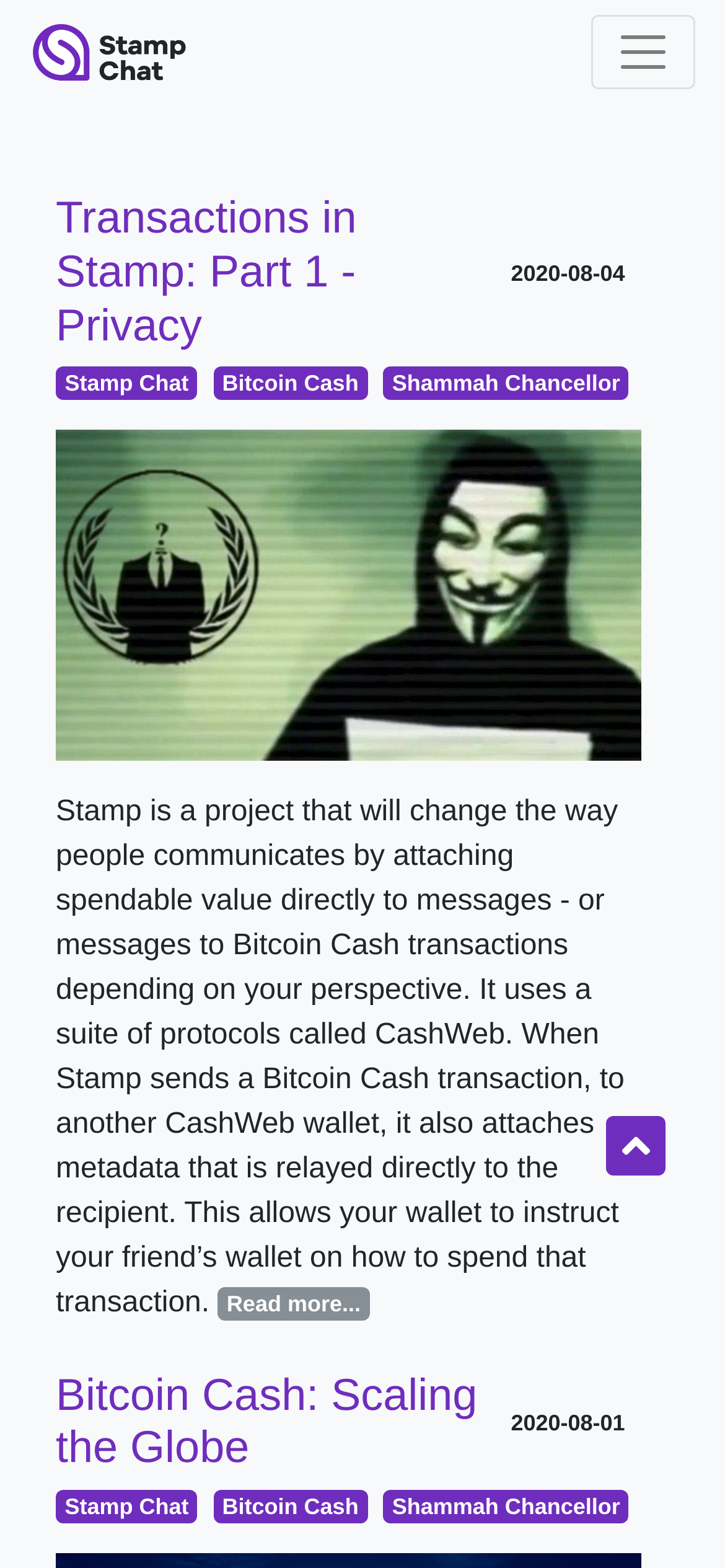Who is the author of the article 'Transactions in Stamp: Part 1 - Privacy'?
Please answer the question with a detailed and comprehensive explanation.

The article mentions 'Shammah Chancellor' as the author of the article 'Transactions in Stamp: Part 1 - Privacy'.